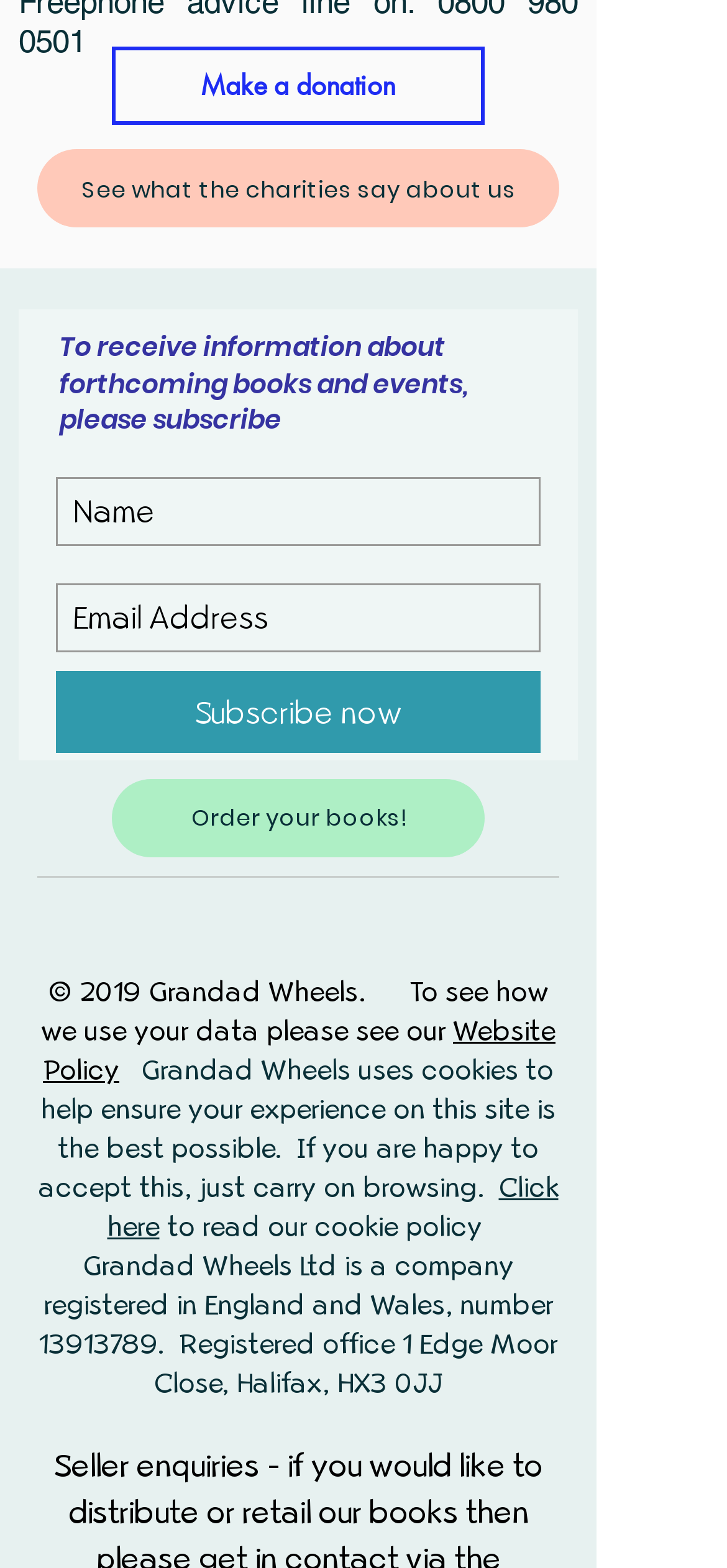Please locate the bounding box coordinates of the element that should be clicked to complete the given instruction: "Subscribe to receive information about forthcoming books and events".

[0.077, 0.428, 0.744, 0.48]